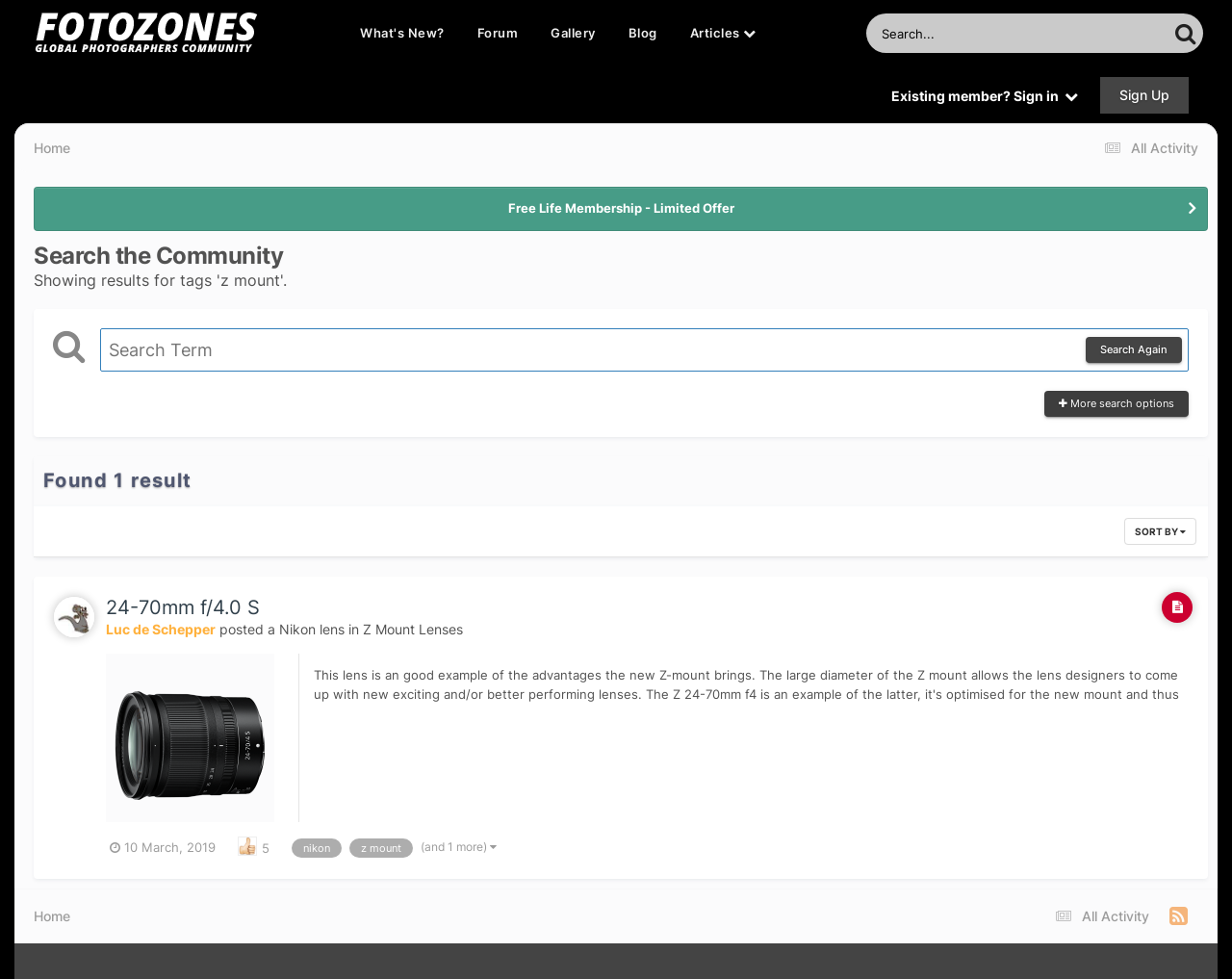Please identify the bounding box coordinates of the area that needs to be clicked to follow this instruction: "Search for a term".

[0.081, 0.335, 0.965, 0.379]